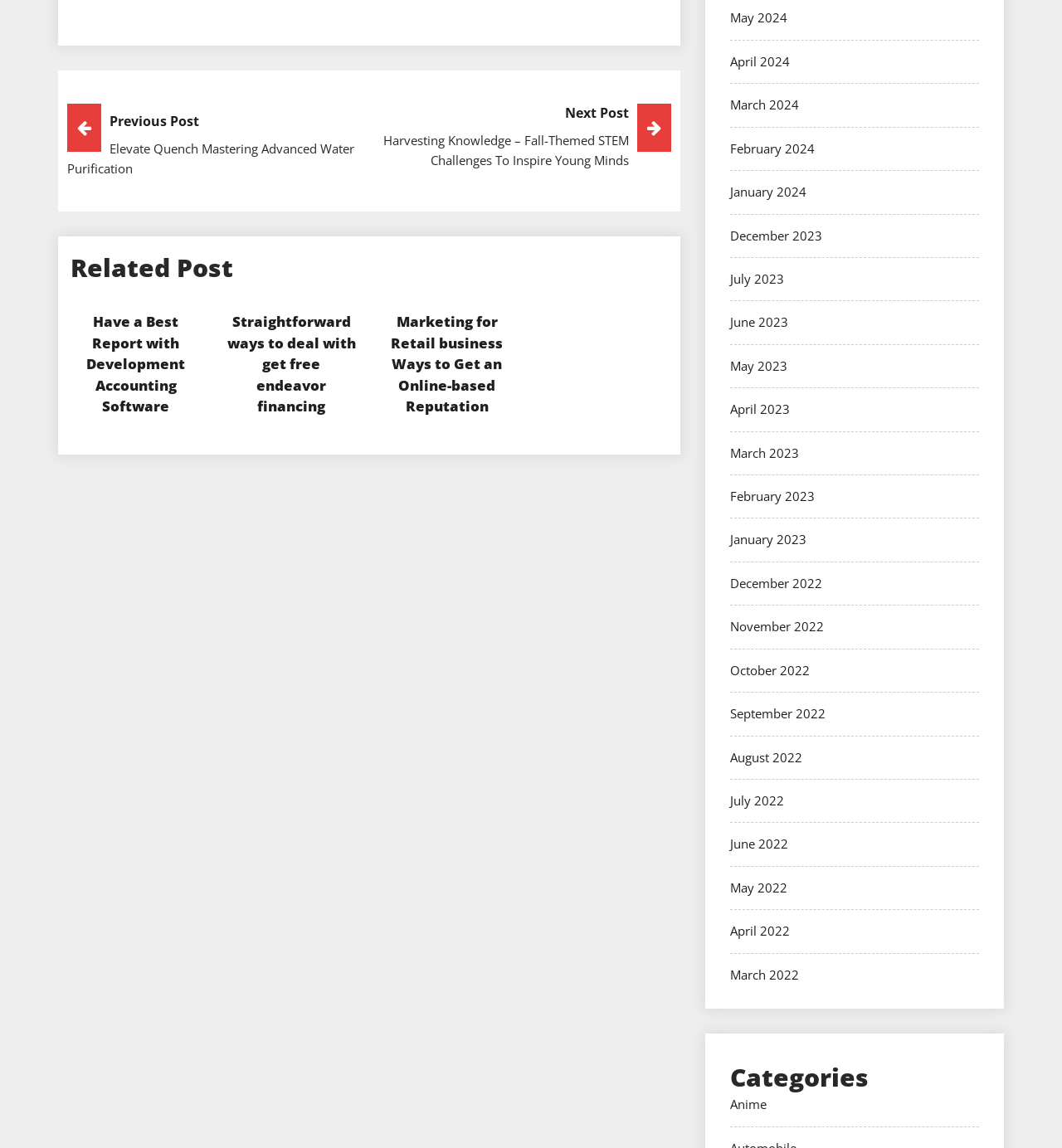How many related posts are there on the webpage?
Please provide an in-depth and detailed response to the question.

I counted the number of related post headings, which are children of the 'Related Post' heading element with ID 61. There are three related post headings, each with a link element as a child.